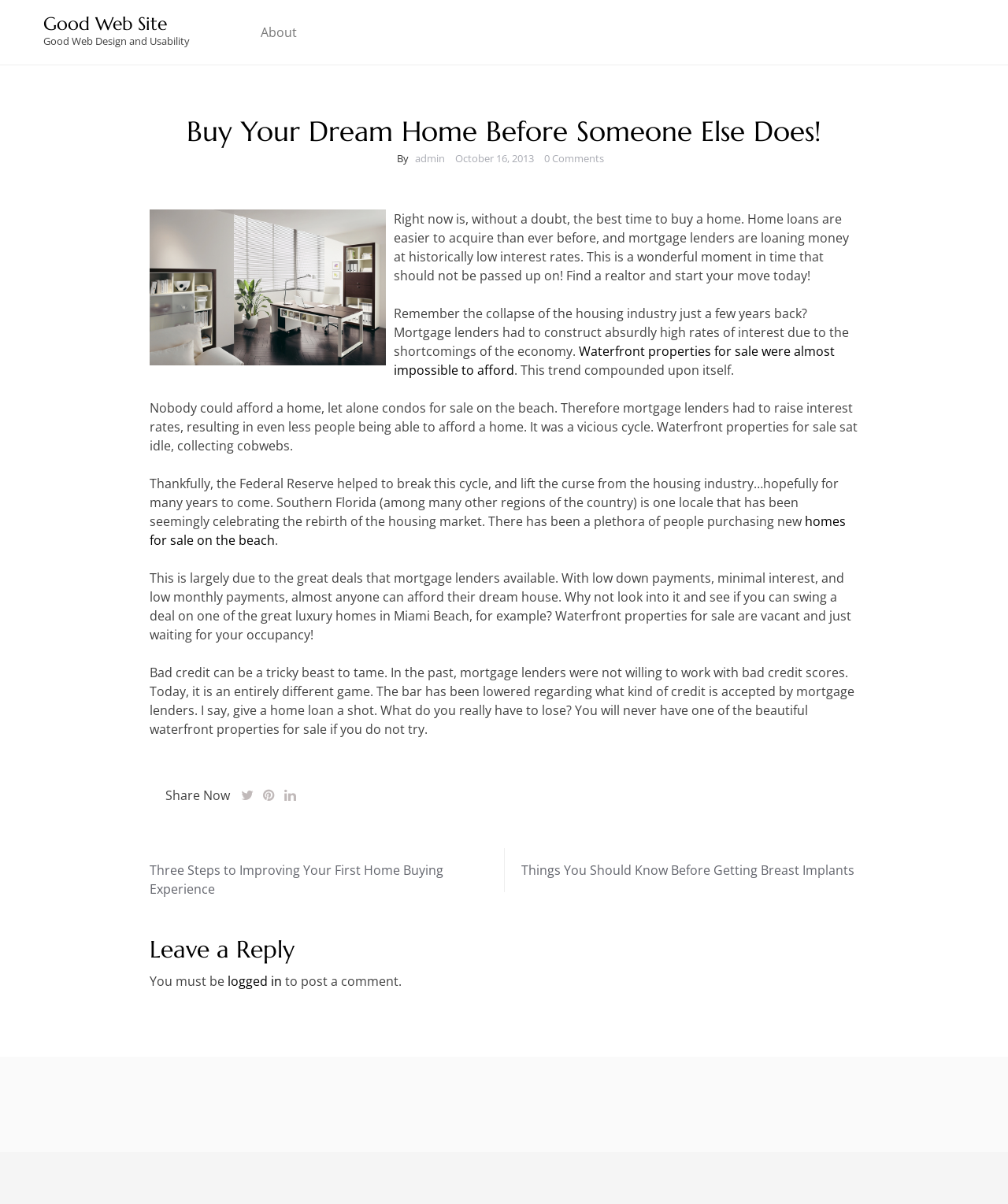Find and provide the bounding box coordinates for the UI element described here: "0 Comments". The coordinates should be given as four float numbers between 0 and 1: [left, top, right, bottom].

[0.539, 0.126, 0.599, 0.137]